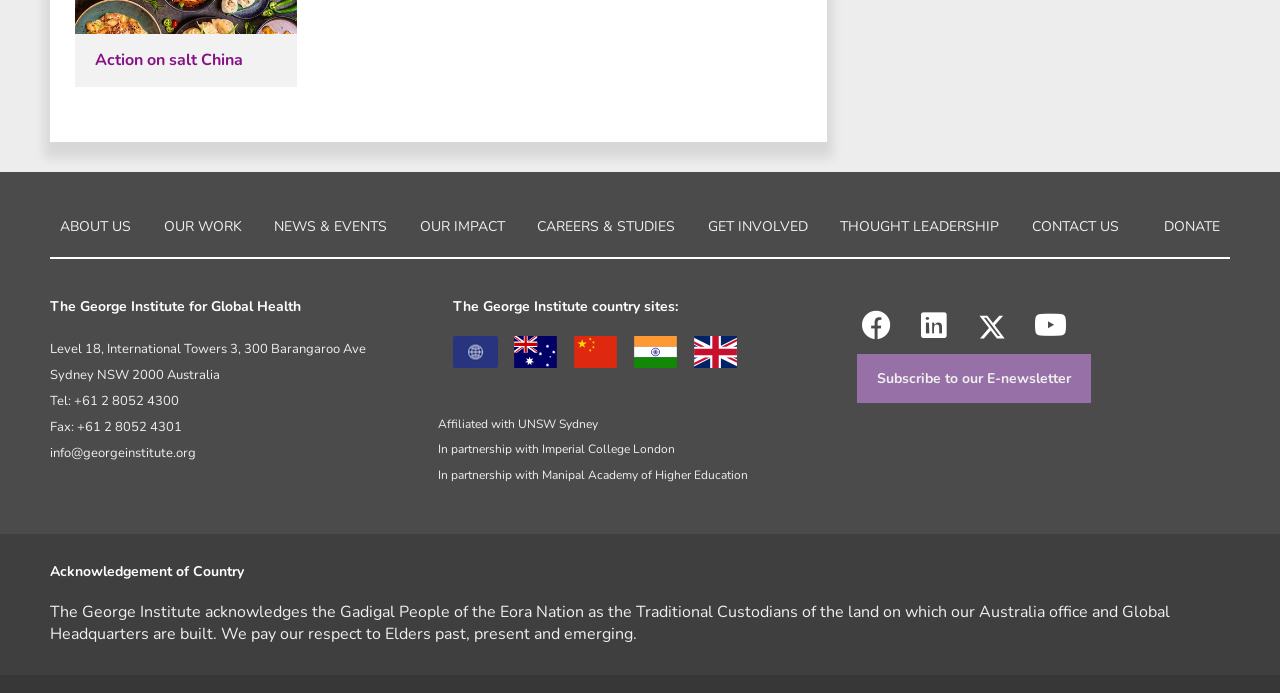Please find the bounding box coordinates of the section that needs to be clicked to achieve this instruction: "Follow the George Institute on Facebook".

[0.669, 0.431, 0.699, 0.489]